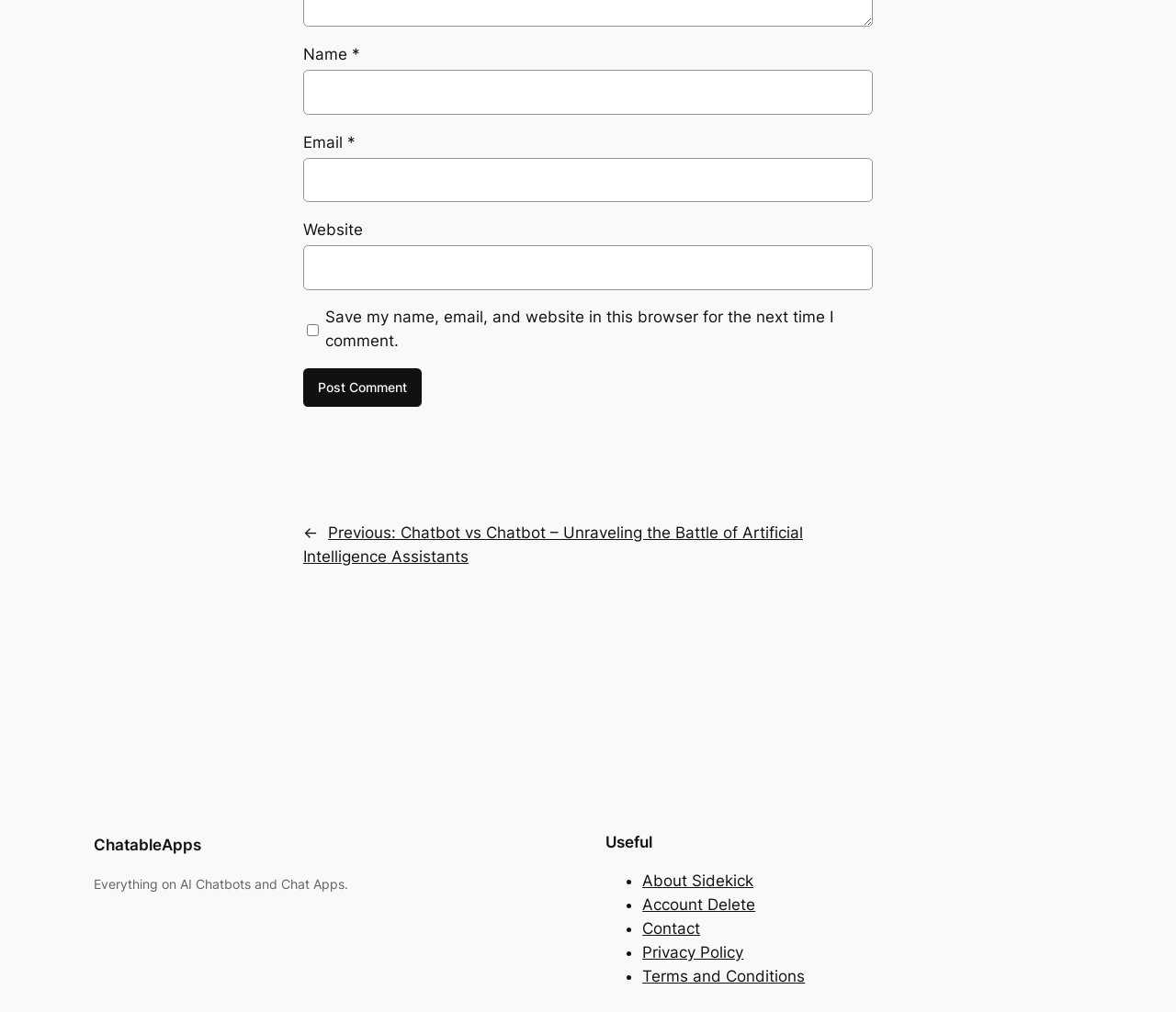Locate the bounding box coordinates of the element that needs to be clicked to carry out the instruction: "Visit the previous post". The coordinates should be given as four float numbers ranging from 0 to 1, i.e., [left, top, right, bottom].

[0.258, 0.517, 0.683, 0.559]